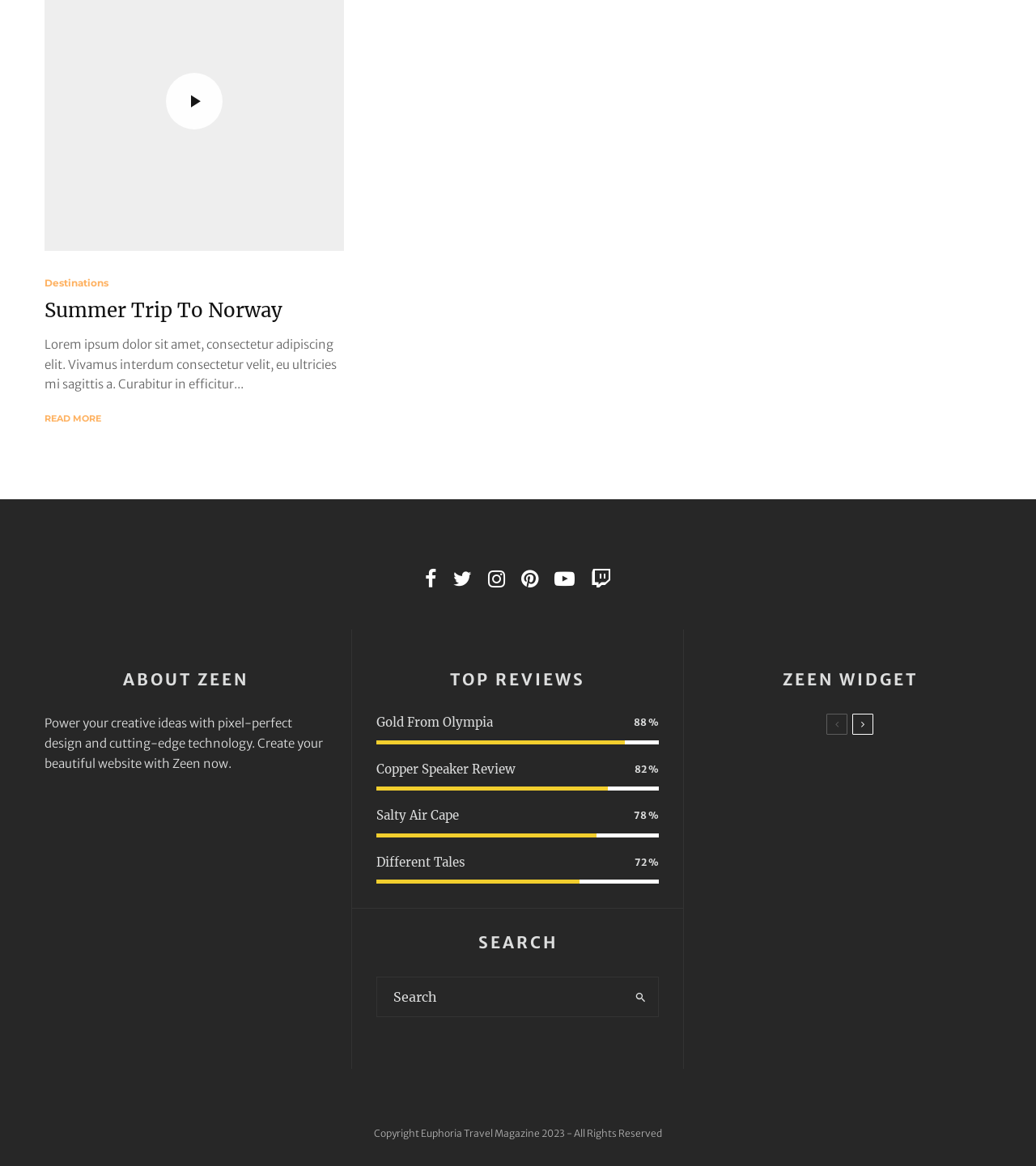Indicate the bounding box coordinates of the element that needs to be clicked to satisfy the following instruction: "Search for something". The coordinates should be four float numbers between 0 and 1, i.e., [left, top, right, bottom].

[0.364, 0.838, 0.602, 0.872]